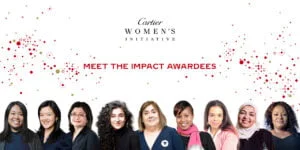Create an elaborate description of the image, covering every aspect.

The image showcases a vibrant group of inspiring women who have been recognized as awardees of the Cartier Women’s Initiative. In the center, bold text captures the essence of the moment: “MEET THE IMPACT AWARDEES,” symbolizing their achievements and contributions. The women's diverse expressions highlight their unique journeys, embodying empowerment and innovation. Behind them, a decorative background with festive accents adds a celebratory touch, reinforcing the significance of the awards. This gathering represents a commitment to uplifting and supporting female entrepreneurs across various domains, celebrating their impact on communities and industries worldwide.